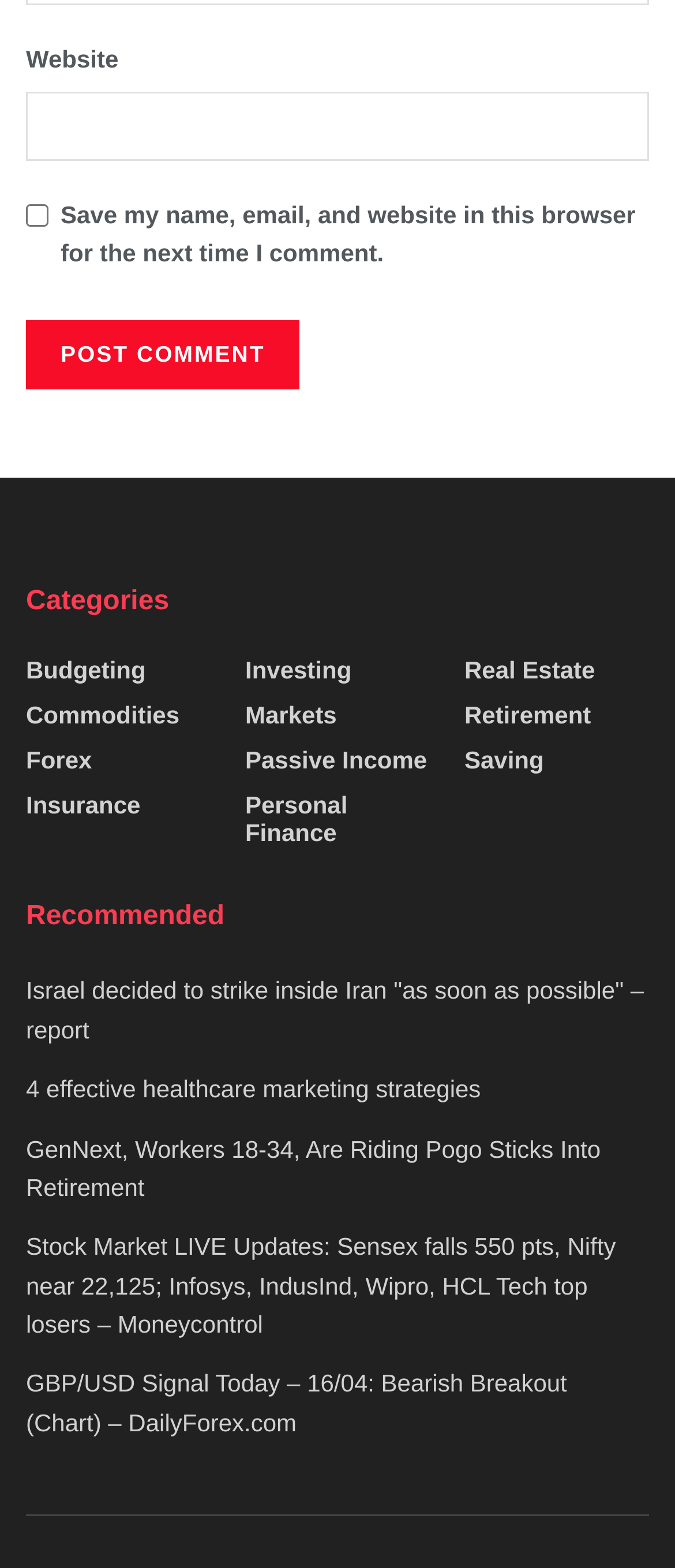What is the purpose of the checkbox?
Look at the screenshot and give a one-word or phrase answer.

Save comment info